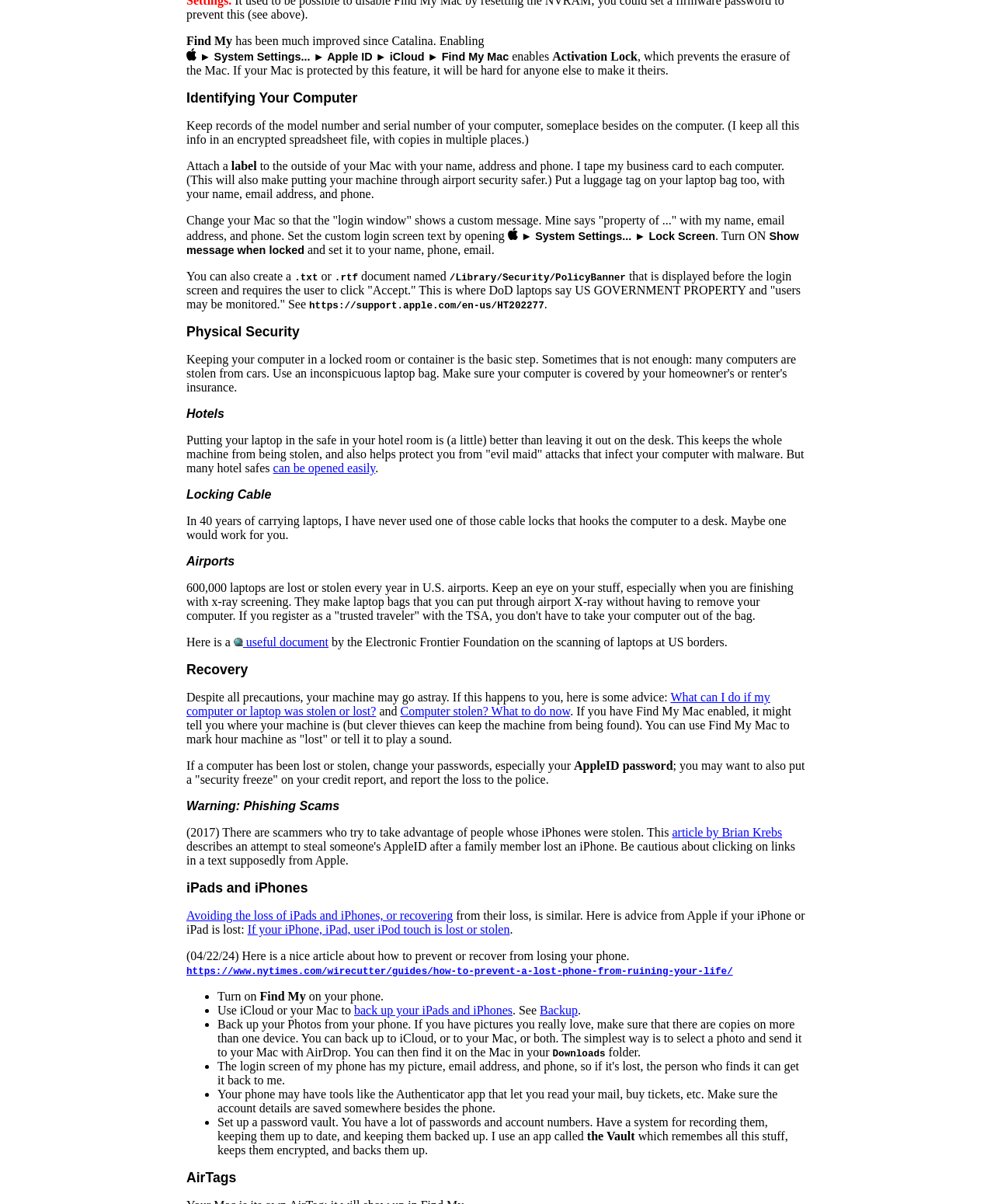Please give the bounding box coordinates of the area that should be clicked to fulfill the following instruction: "Click on 'If your iPhone, iPad, user iPod touch is lost or stolen'". The coordinates should be in the format of four float numbers from 0 to 1, i.e., [left, top, right, bottom].

[0.249, 0.766, 0.513, 0.777]